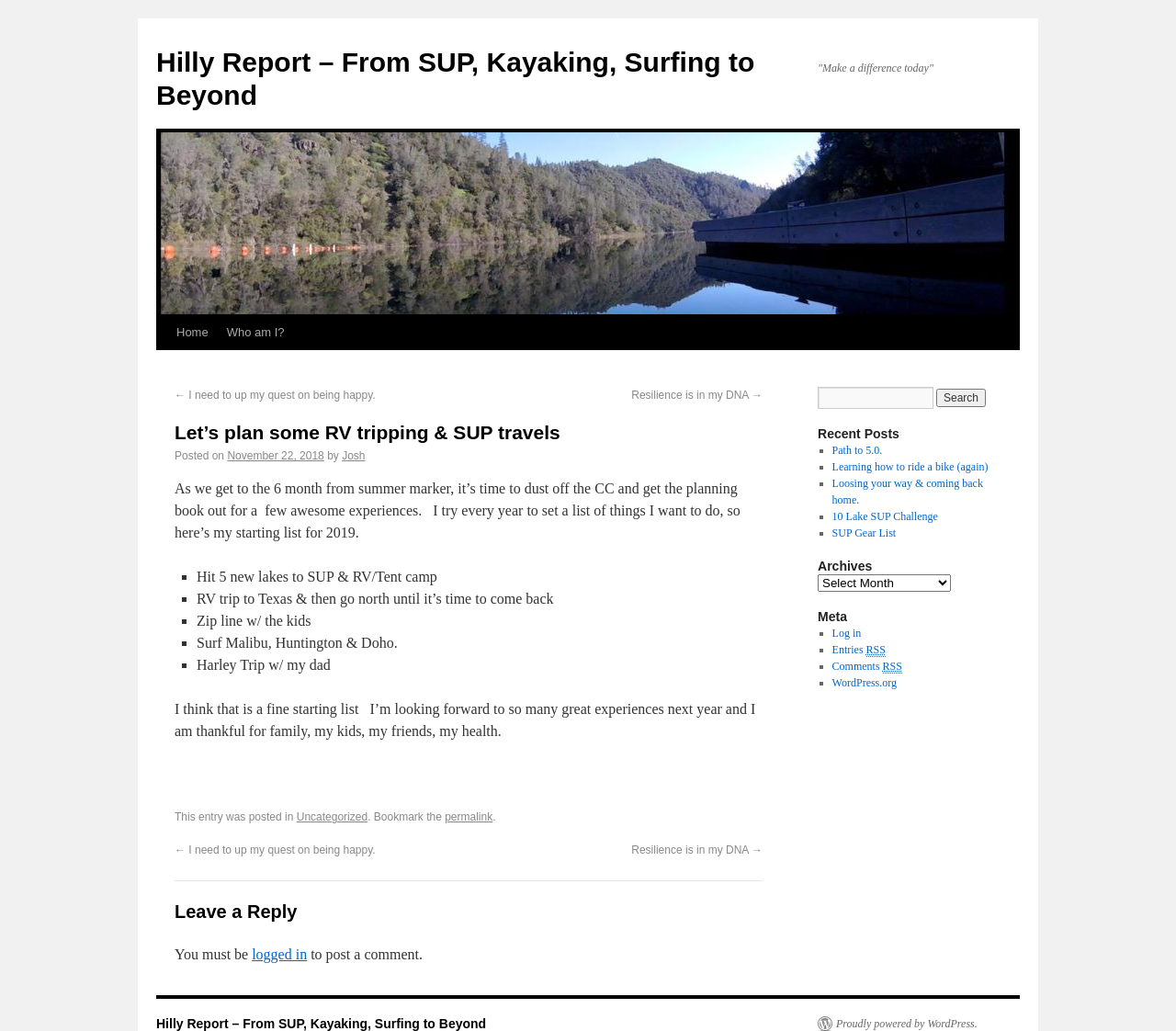Locate the bounding box coordinates of the element you need to click to accomplish the task described by this instruction: "Search for something".

[0.695, 0.375, 0.794, 0.397]